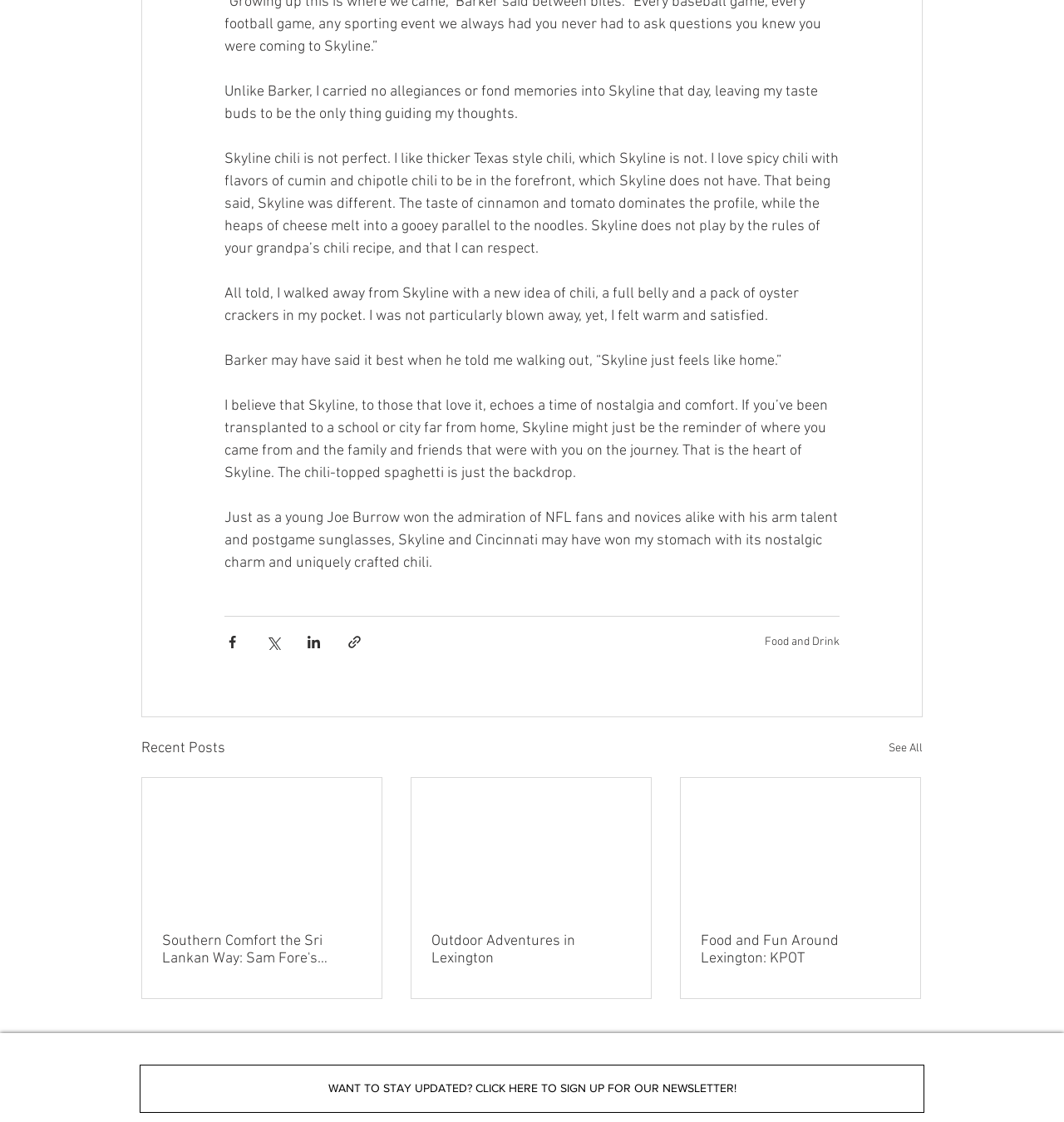Refer to the screenshot and give an in-depth answer to this question: What is the category of the article?

The article is categorized under 'Food and Drink', as indicated by the link at the bottom of the webpage. This category is likely related to the topic of the article, which is a review of Skyline chili.